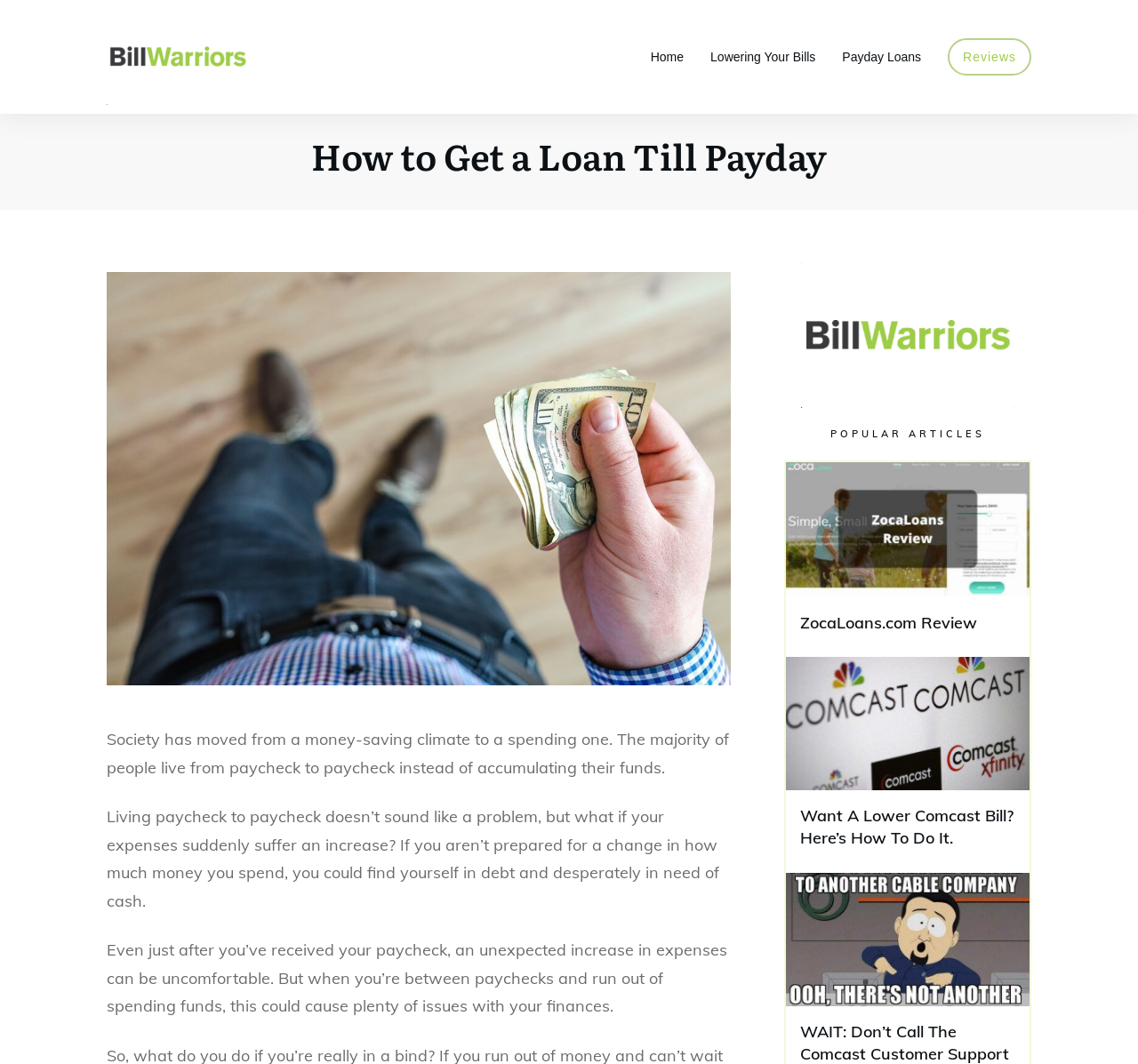Determine the bounding box coordinates for the UI element matching this description: "parent_node: POPULAR ARTICLES".

[0.704, 0.248, 0.891, 0.383]